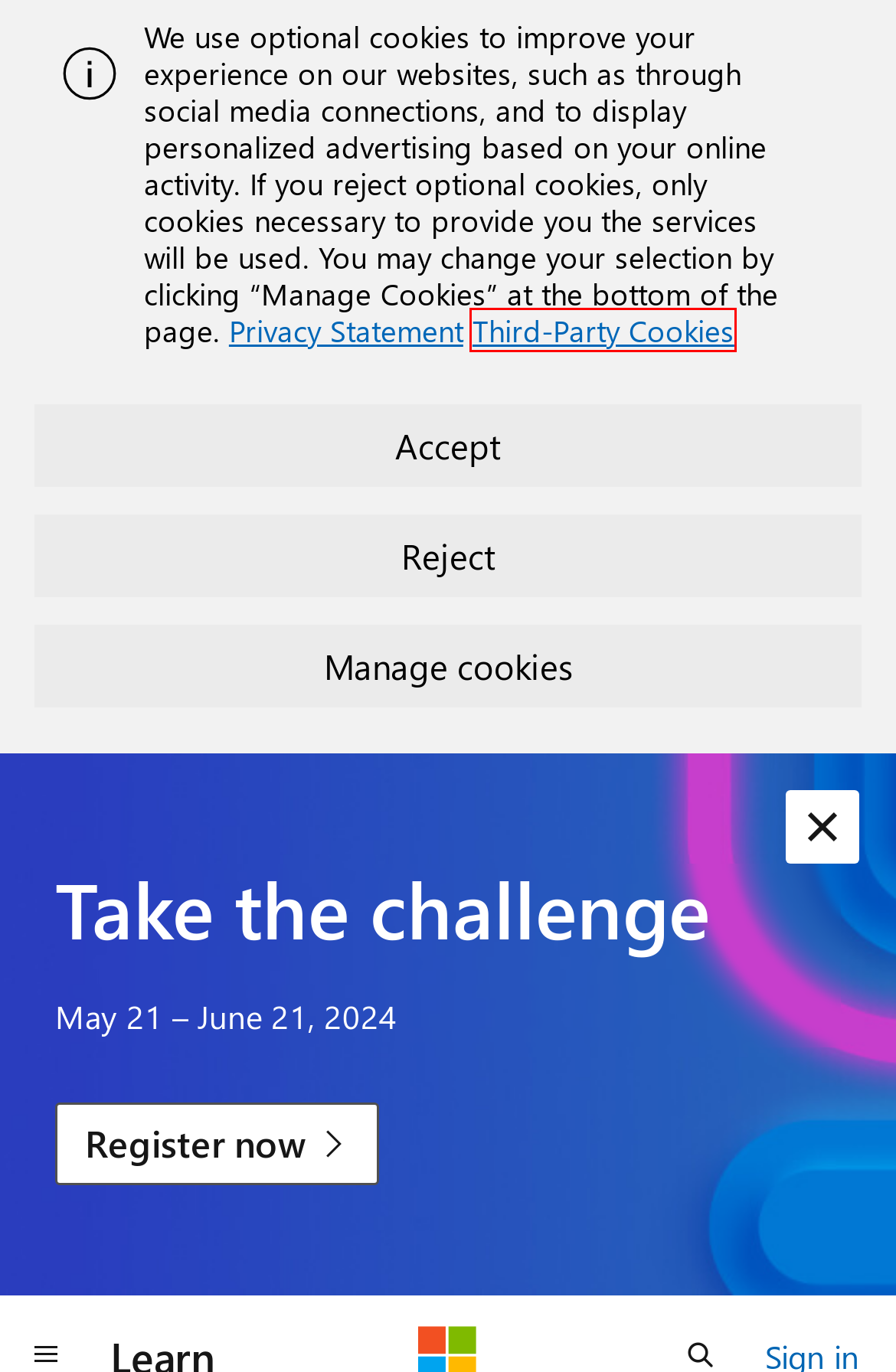You have a screenshot of a webpage with a red bounding box around an element. Identify the webpage description that best fits the new page that appears after clicking the selected element in the red bounding box. Here are the candidates:
A. Microsoft Learn Blog - Microsoft Community Hub
B. Microsoft Privacy Statement – Microsoft privacy
C. Terms of Use | Microsoft Learn
D. Microsoft Q&A Code of Conduct | Microsoft Learn
E. Change your Microsoft Q&A preferences | Microsoft Learn
F. Microsoft previous versions of technical documentation | Microsoft Learn
G. Third party cookie inventory - Microsoft Support
H. Trademark and Brand Guidelines | Microsoft Legal

G